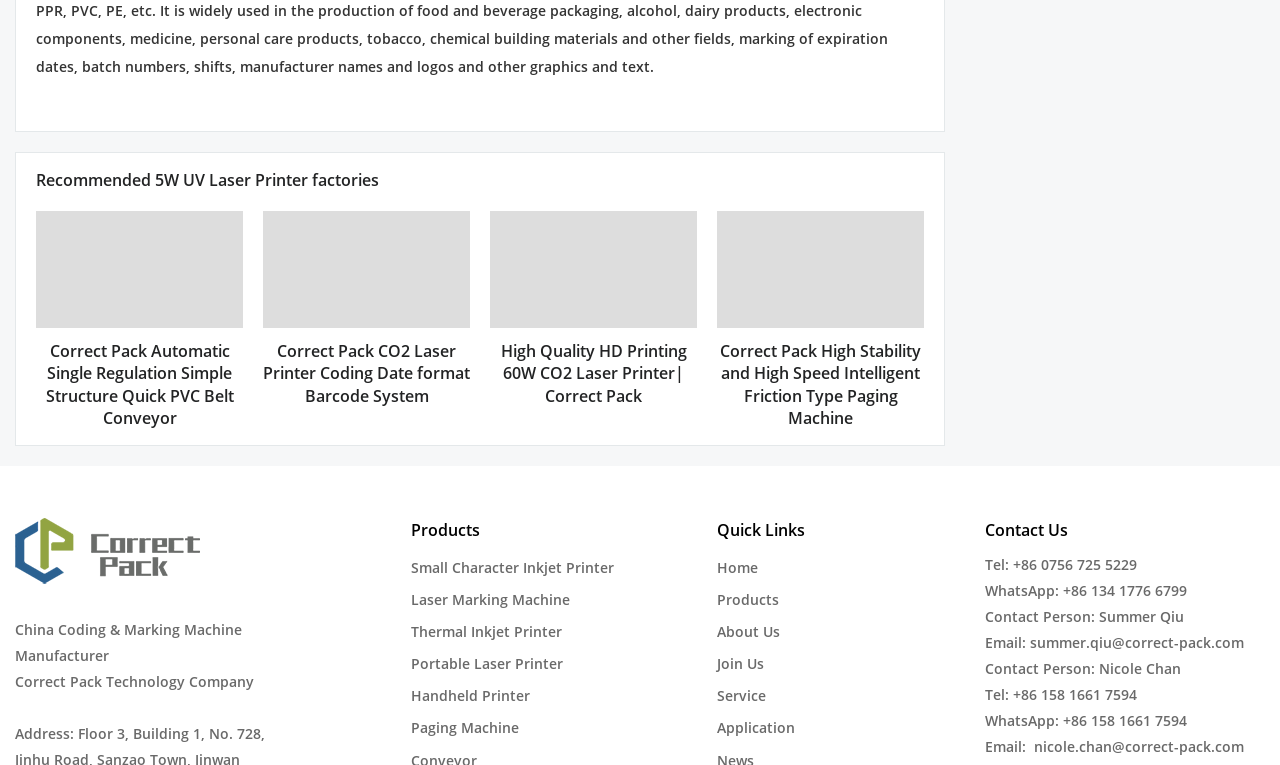What is the company name?
Please look at the screenshot and answer in one word or a short phrase.

Correct Pack Technology Company